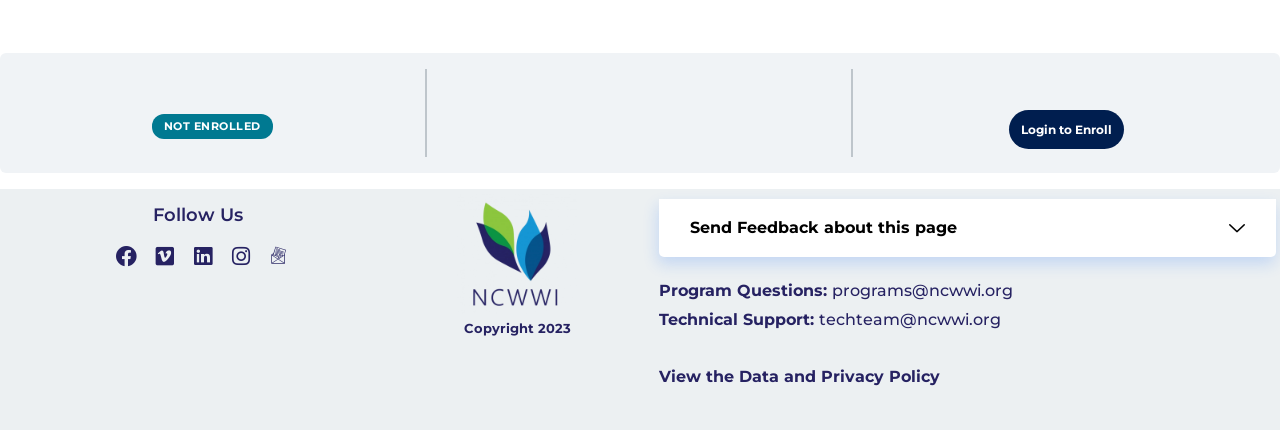How can I enroll?
Refer to the image and provide a concise answer in one word or phrase.

Login to Enroll